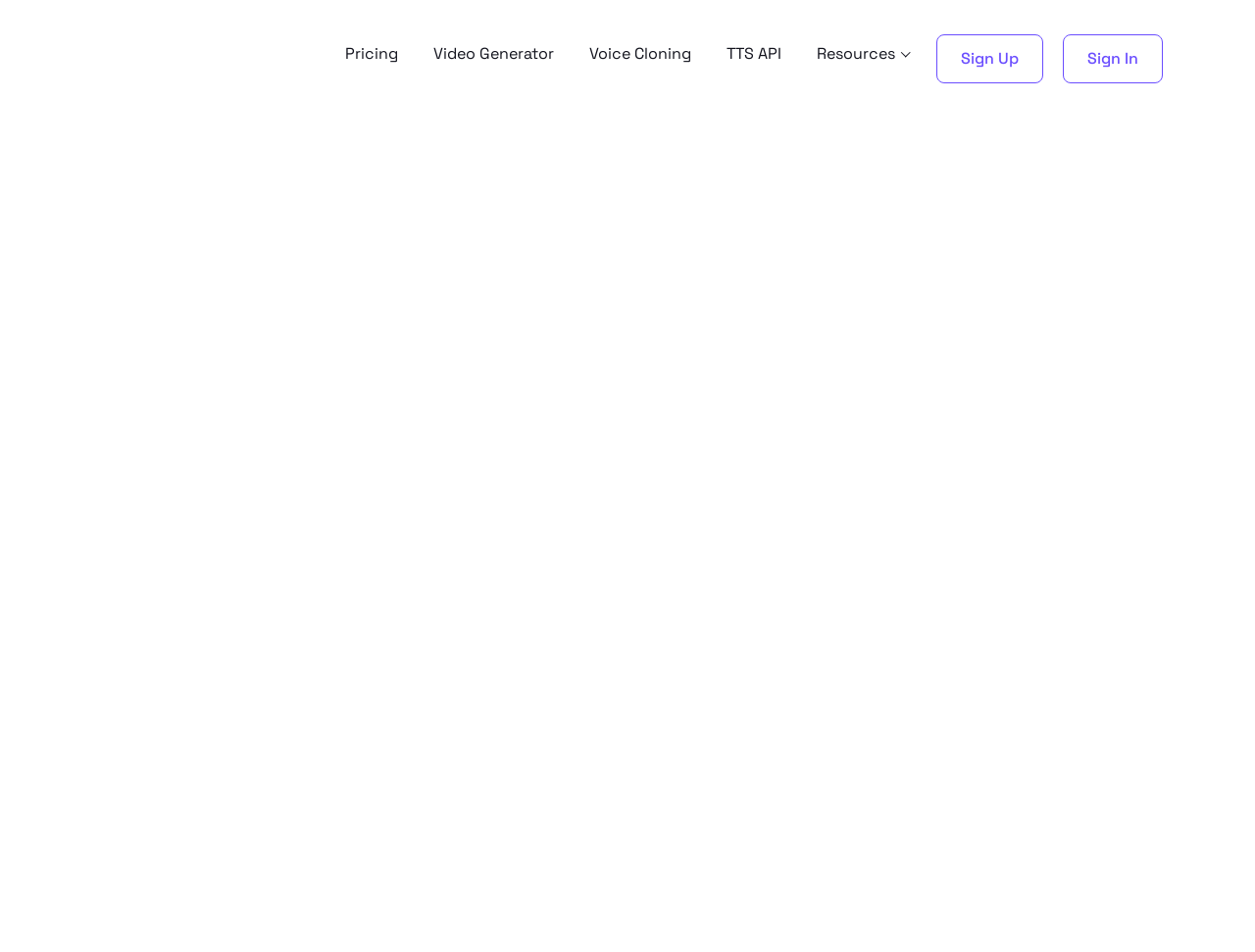Determine the bounding box coordinates for the UI element described. Format the coordinates as (top-left x, top-left y, bottom-right x, bottom-right y) and ensure all values are between 0 and 1. Element description: parent_node: Pricing aria-label="logo image"

[0.073, 0.016, 0.132, 0.107]